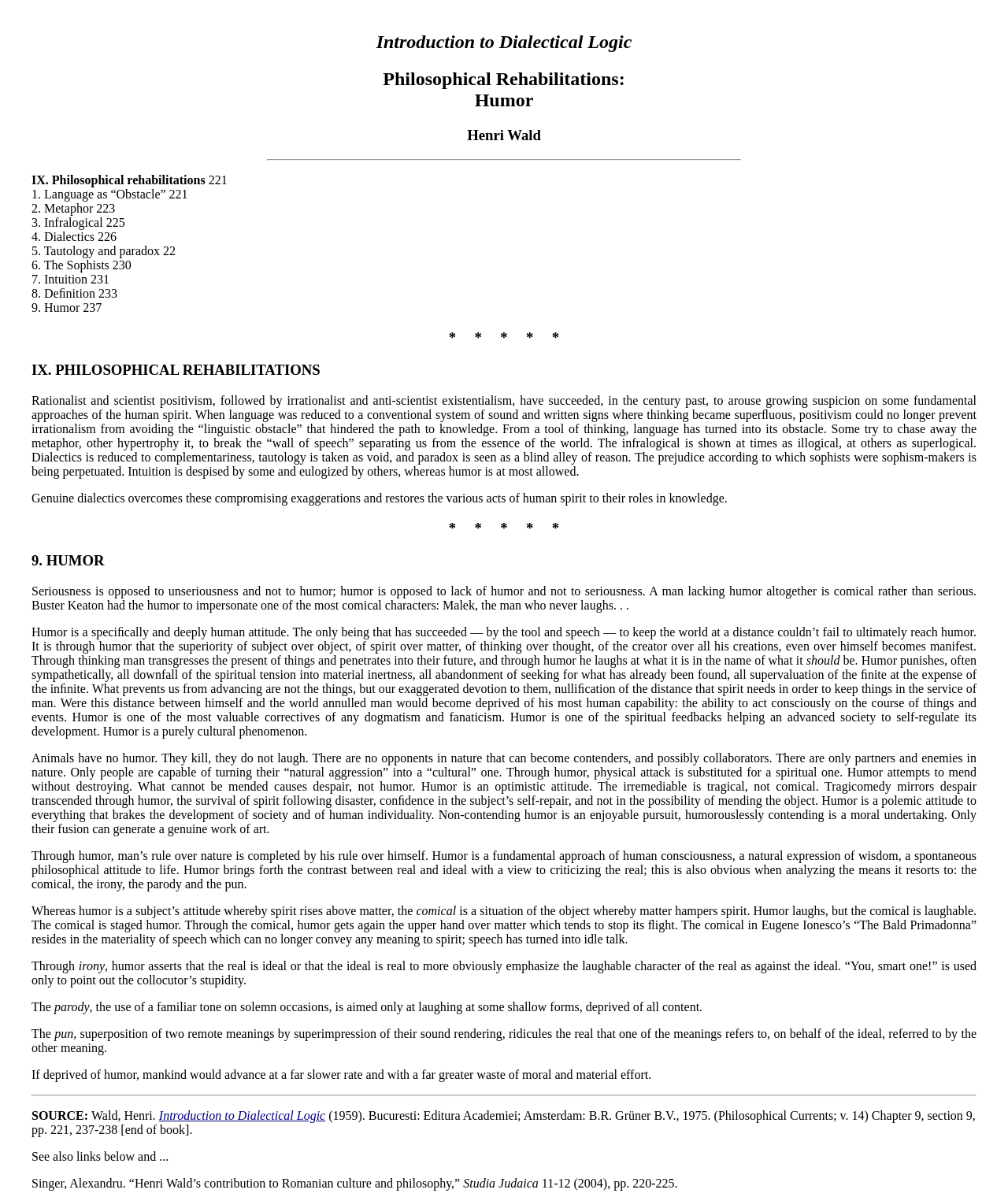Answer the question in a single word or phrase:
What is the attitude that humor is opposed to?

Lack of humor